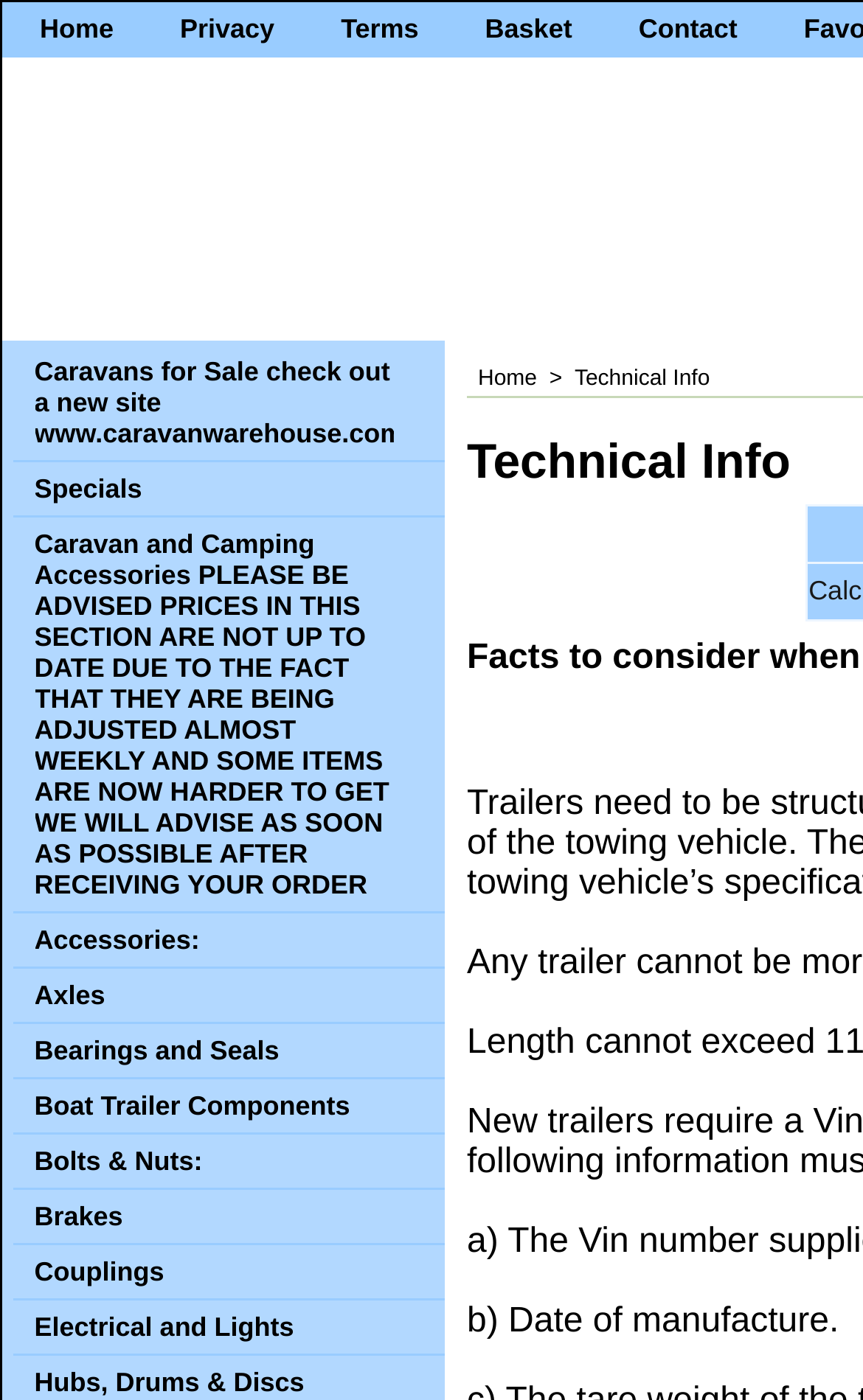Provide the bounding box coordinates of the section that needs to be clicked to accomplish the following instruction: "Follow us on Facebook."

None